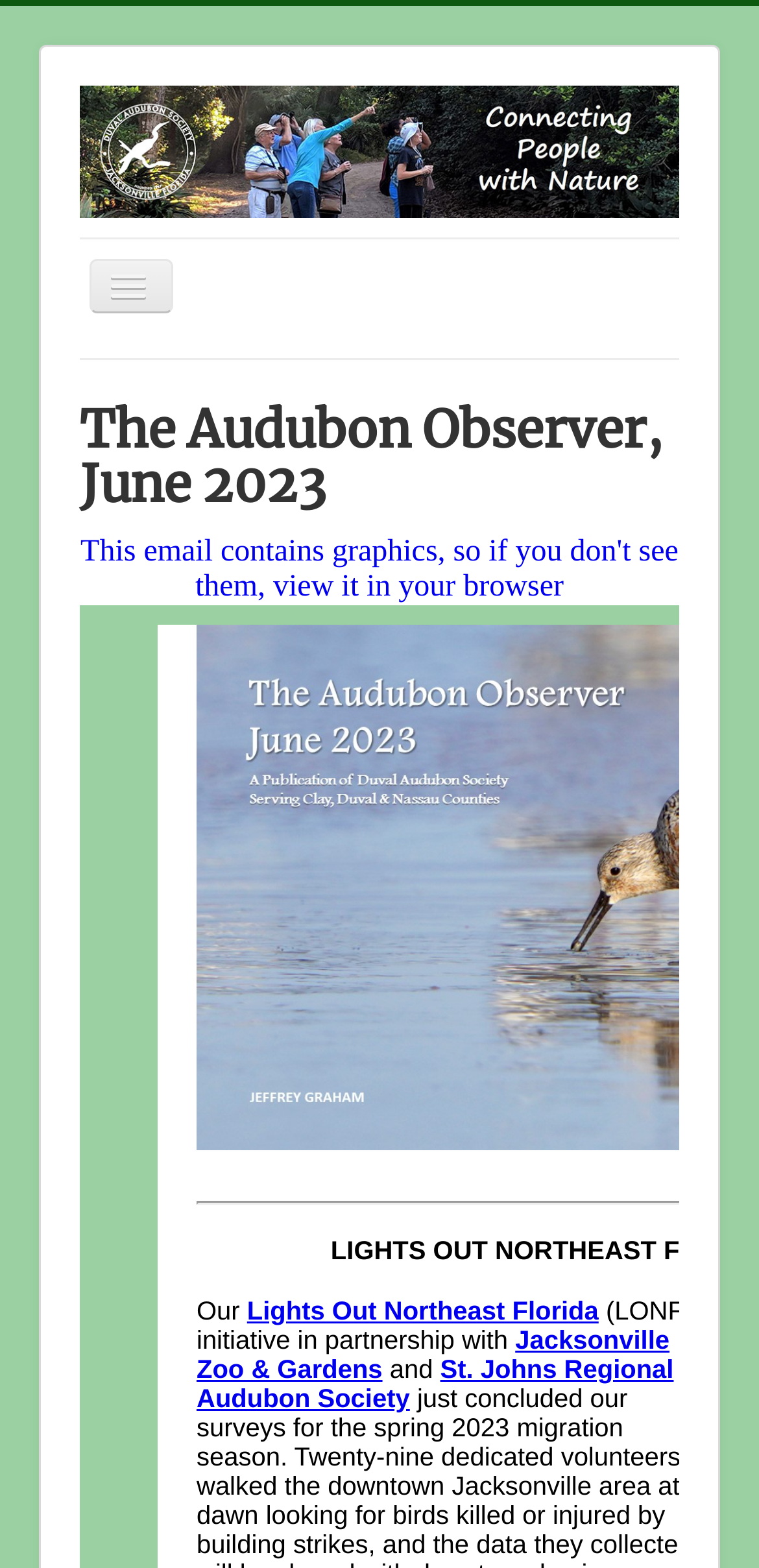What is the theme of the webpage?
Provide a detailed and extensive answer to the question.

The theme of the webpage is related to the environment, as it is about the Duval Audubon Society, which is likely an organization focused on conservation and wildlife preservation.